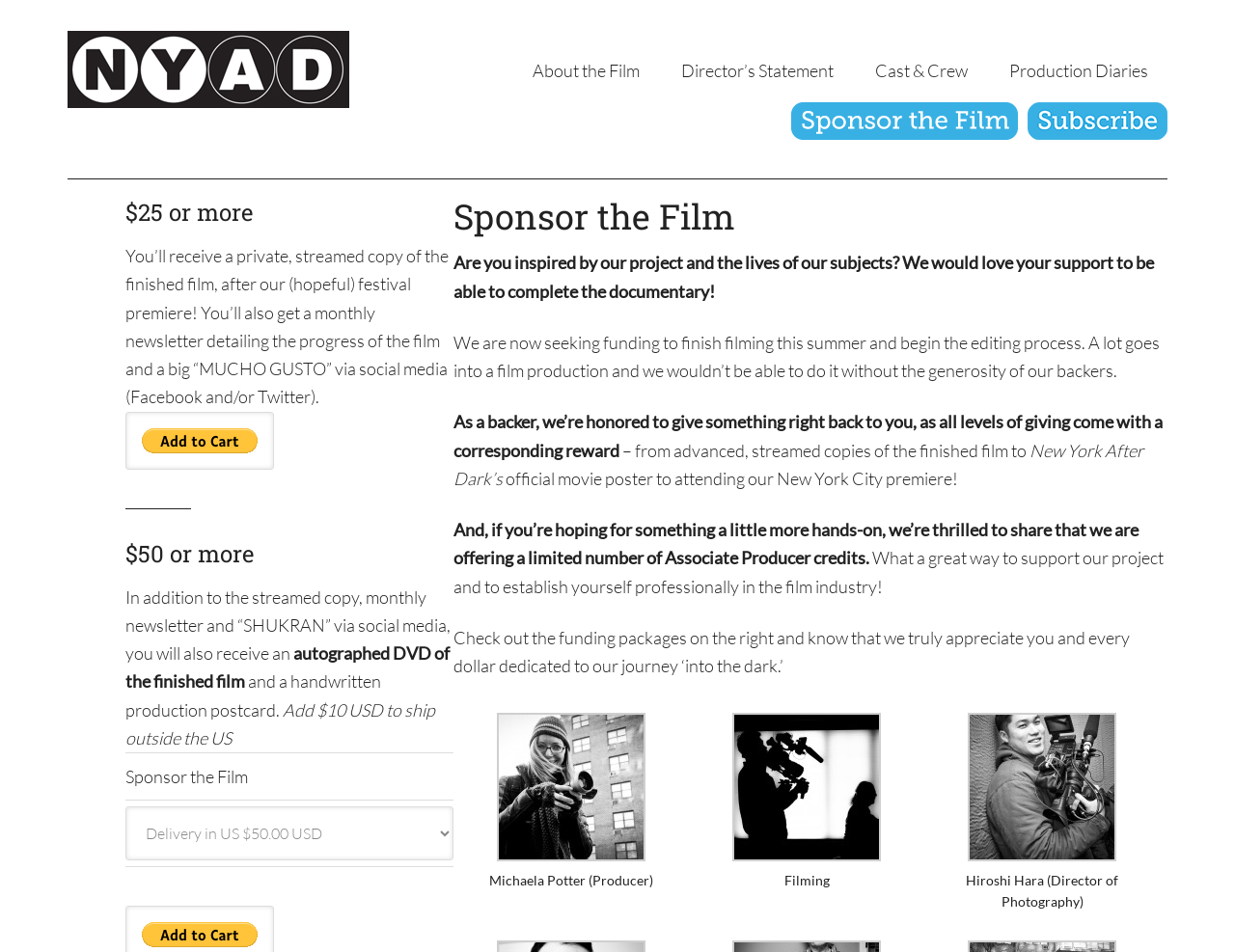Determine the bounding box coordinates of the section to be clicked to follow the instruction: "Click on 'PayPal - The safer, easier way to pay online!' button". The coordinates should be given as four float numbers between 0 and 1, formatted as [left, top, right, bottom].

[0.102, 0.432, 0.222, 0.493]